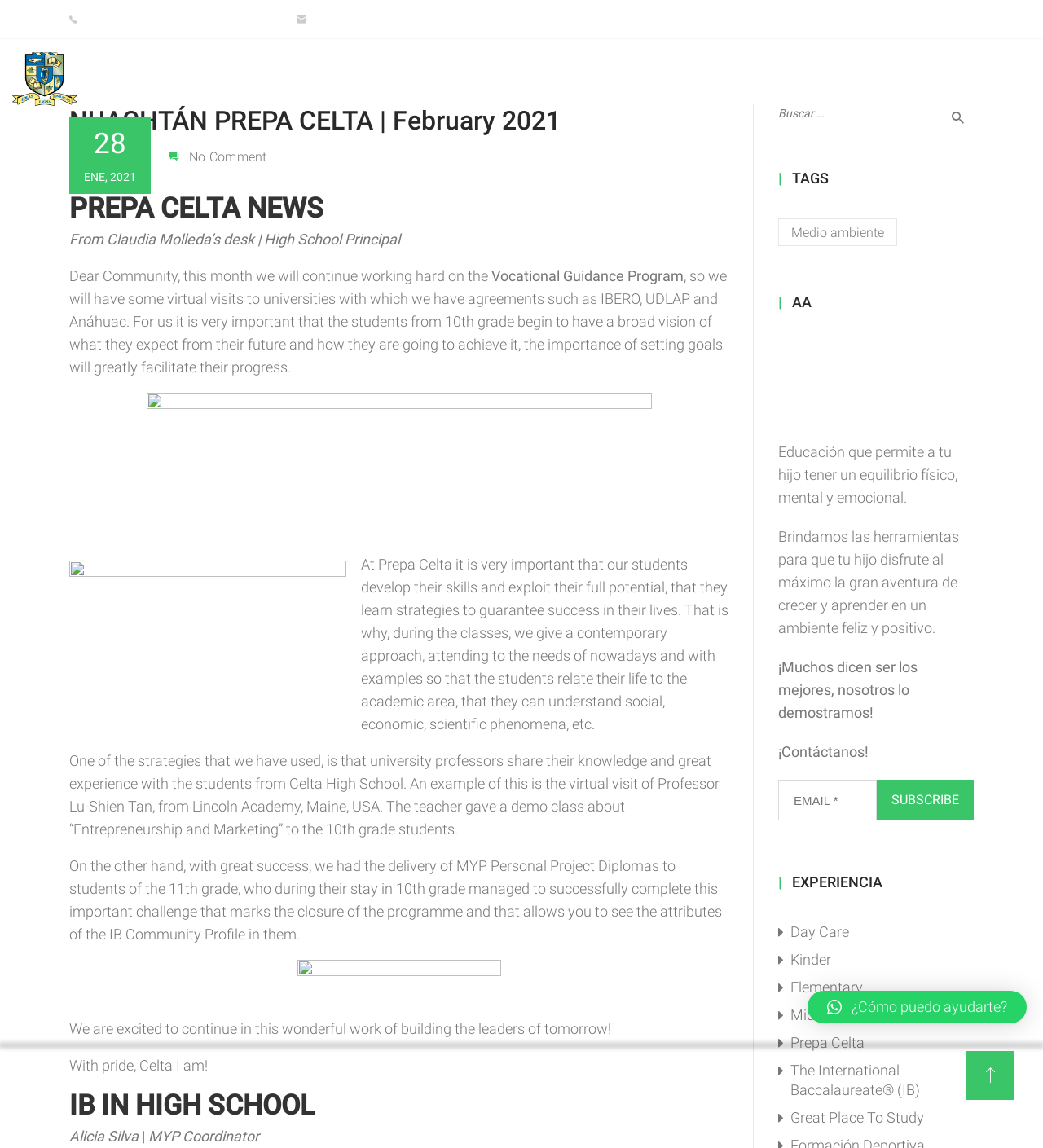Describe all the significant parts and information present on the webpage.

This webpage is the February 2021 newsletter of Nuachtán Prepa Celta, a high school affiliated with Colegio Celta. At the top, there are several links to access different parts of the website, including "¡CONÓCENOS!", "ACCESO ALUMNOS Y PADRES DE FAMILIA", and "ACCESO PROFESORES". Below these links, there is a navigation menu with options like "Inicio", "Nosotros", "Oferta Educativa", and "Admisiones".

The main content of the newsletter is a message from the high school principal, Claudia Molleda. The message discusses the school's focus on vocational guidance, entrepreneurship, and marketing, as well as the importance of setting goals and developing skills. There are also mentions of virtual visits to universities and the delivery of MYP Personal Project Diplomas to 11th-grade students.

The page also features several images and figures, although their content is not specified. There are headings and subheadings throughout the page, including "PREPA CELTA NEWS", "IB IN HIGH SCHOOL", and "TAGS". Additionally, there are sections with quotes and testimonials about the school's approach to education.

On the right side of the page, there is a search bar and a section with links to different tags, such as "Medio ambiente". Below this, there are sections with headings like "AA" and "EXPERIENCIA", which contain links to different parts of the website, including "Day Care", "Kinder", and "The International Baccalaureate® (IB)". There is also a button to subscribe to the newsletter and a textbox to enter contact information.

At the bottom of the page, there is a button with a question mark icon and the text "¿Cómo puedo ayudarte?" (How can I help you?).